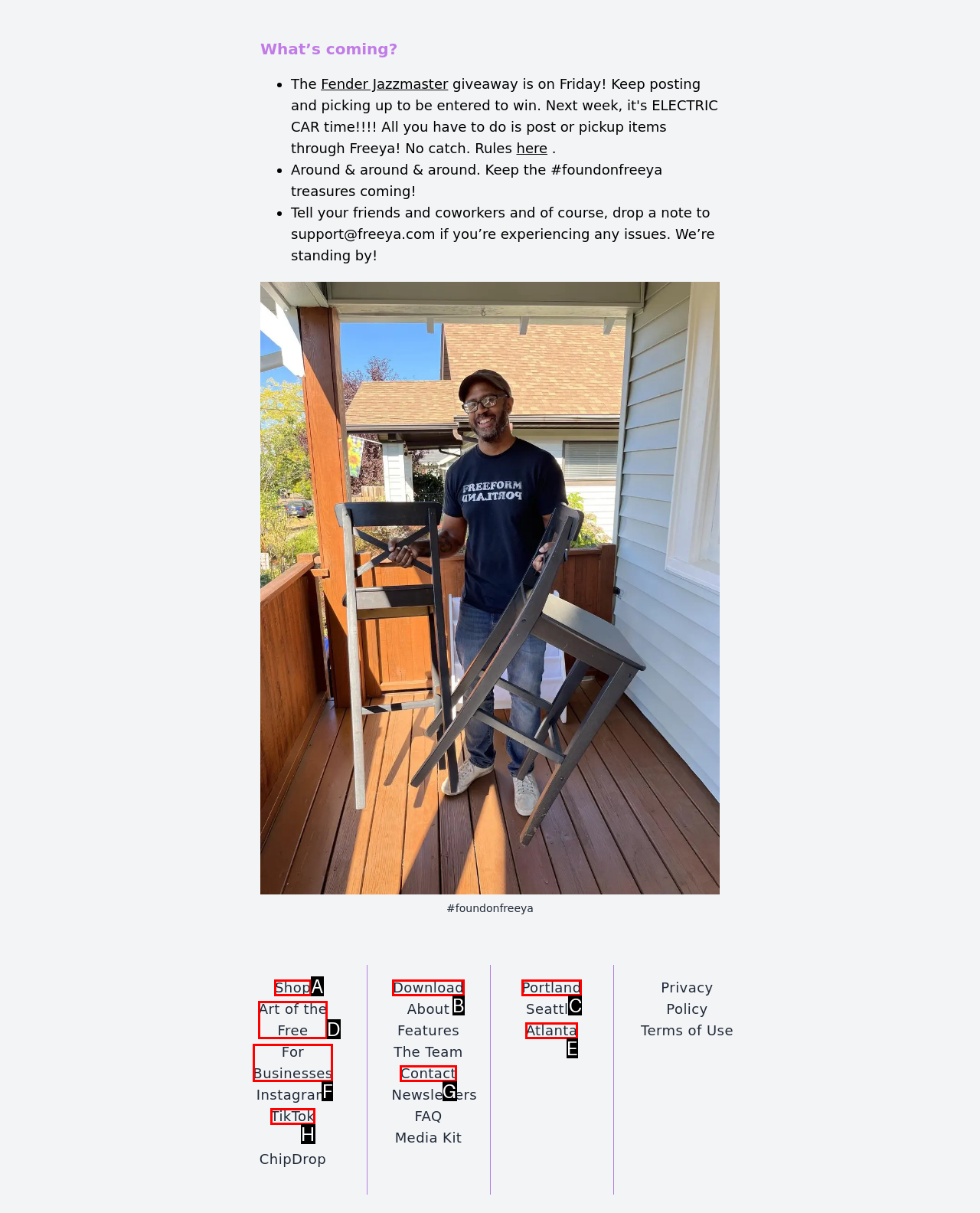Select the HTML element that fits the following description: Contact
Provide the letter of the matching option.

G